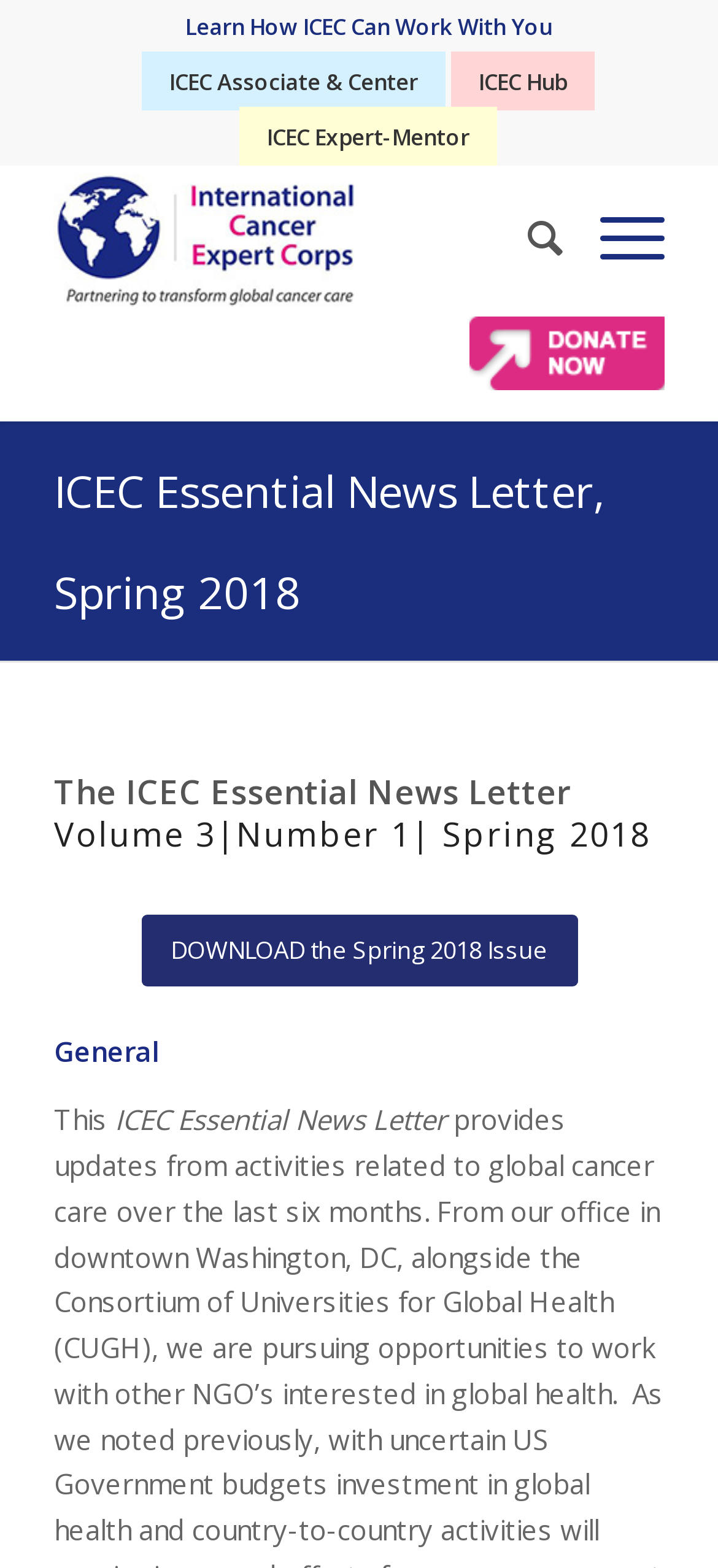Give a comprehensive overview of the webpage, including key elements.

The webpage is about the ICEC Essential News Letter, which provides updates on recent activities to improve global cancer care. At the top, there is a heading that reads "The ICEC Essential News Letter" followed by a subheading "Volume 3|Number 1| Spring 2018". Below this, there is a link to download the Spring 2018 issue.

On the top-right corner, there are three links: "ICEC Associate & Center", "ICEC Hub", and "ICEC Expert-Mentor". Next to these links, there is a button with an image, but no text. 

On the top-left corner, there is an ICEC logo, which is an image with the text "ICEC". Below the logo, there is a table with a link to "Search" and another link to "Menu".

The main content of the page is divided into sections. One section has a heading "Learn How ICEC Can Work With You" and another section has a heading "General" followed by some text that reads "This ICEC Essential News Letter". There are no images in the main content area, but there are several links and headings that provide information about the ICEC's activities and programs.